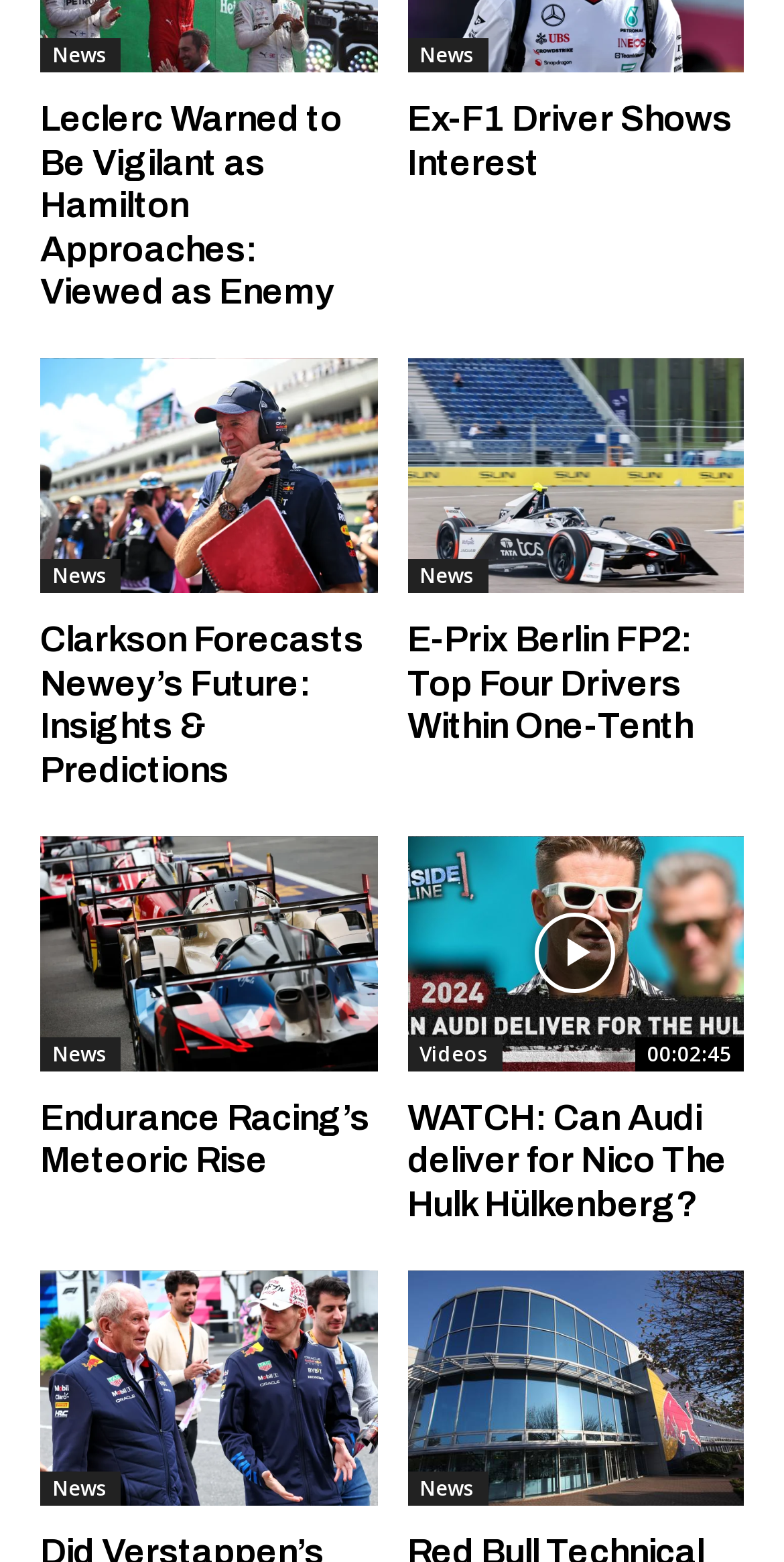What is the title of the first article?
Please give a detailed answer to the question using the information shown in the image.

I looked at the first heading element on the page, which has the text 'Leclerc Warned to Be Vigilant as Hamilton Approaches: Viewed as Enemy', so this is the title of the first article.